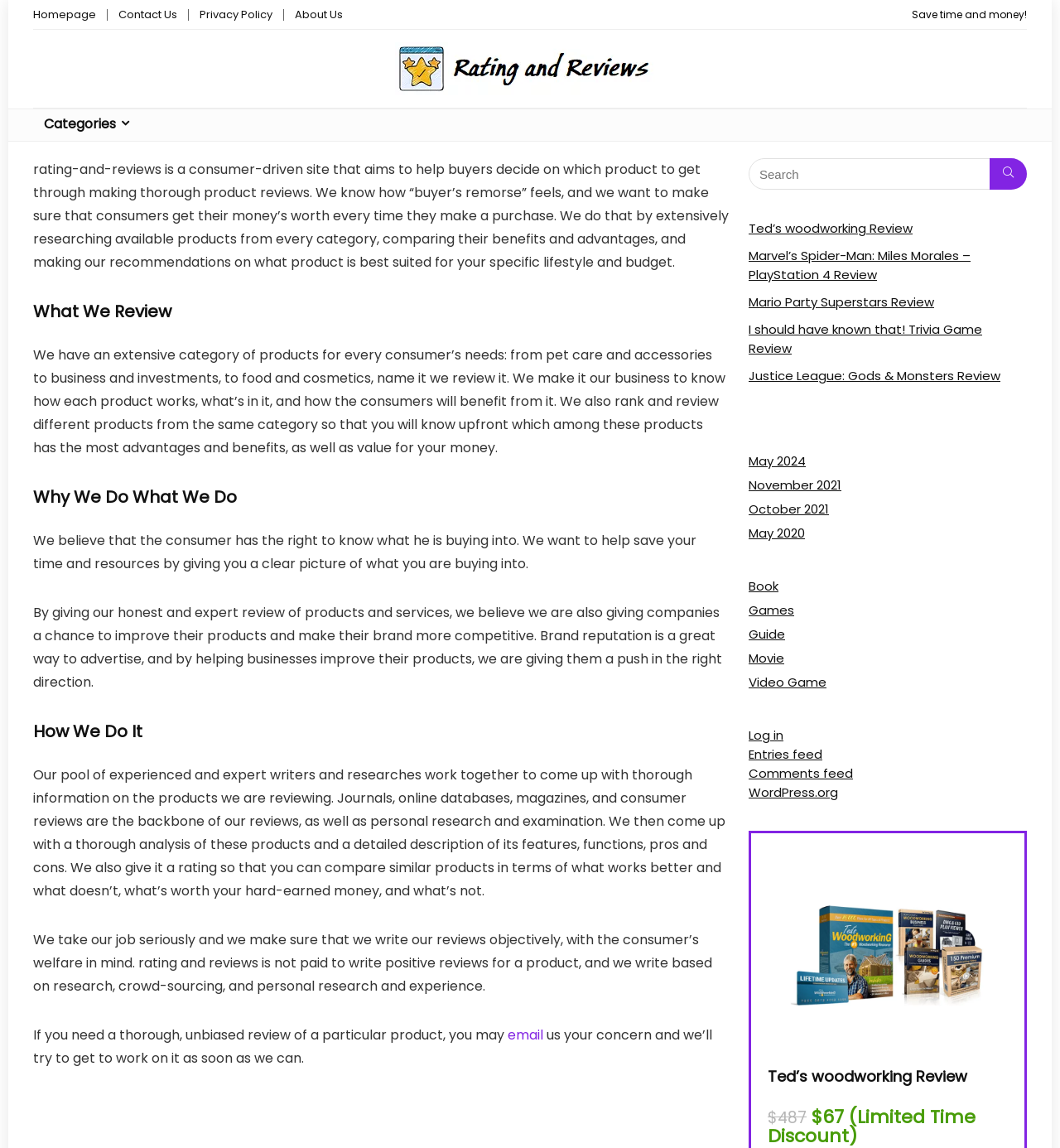What is the purpose of this website?
Using the image, answer in one word or phrase.

Help buyers decide on products